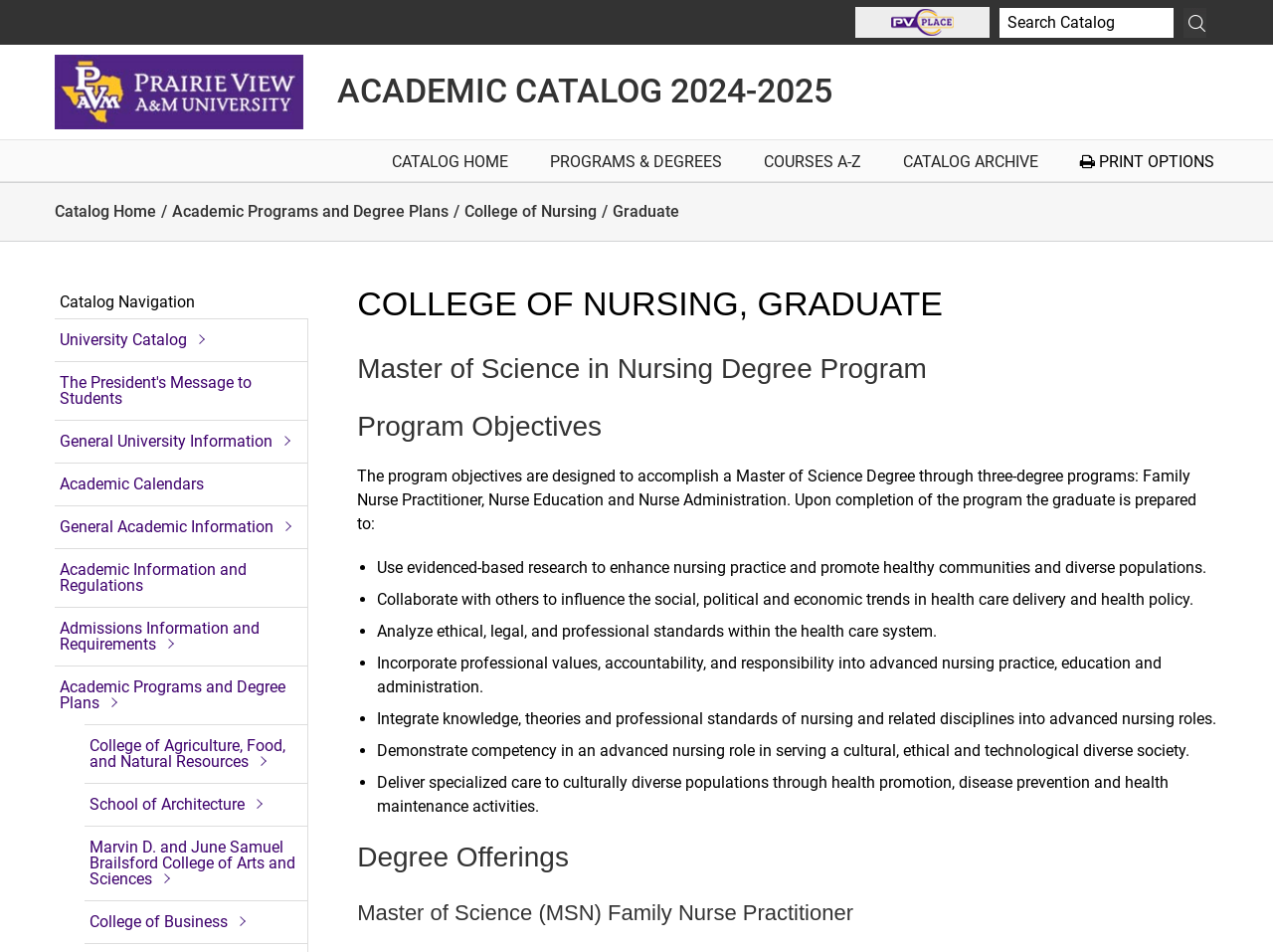What is the name of the university? Analyze the screenshot and reply with just one word or a short phrase.

Prairie View A&M University